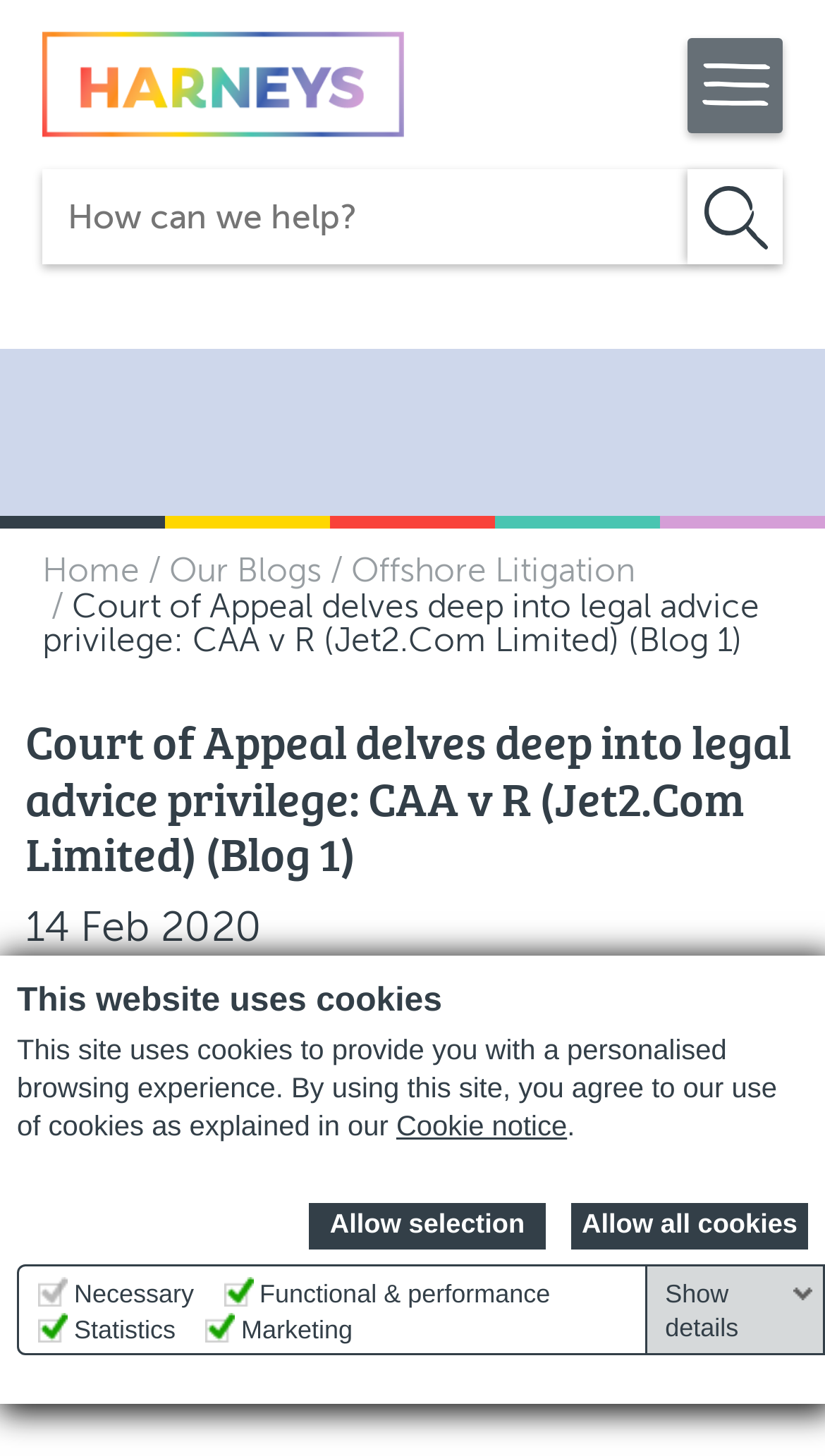Locate the bounding box of the UI element based on this description: "Allow all cookies". Provide four float numbers between 0 and 1 as [left, top, right, bottom].

[0.692, 0.826, 0.979, 0.858]